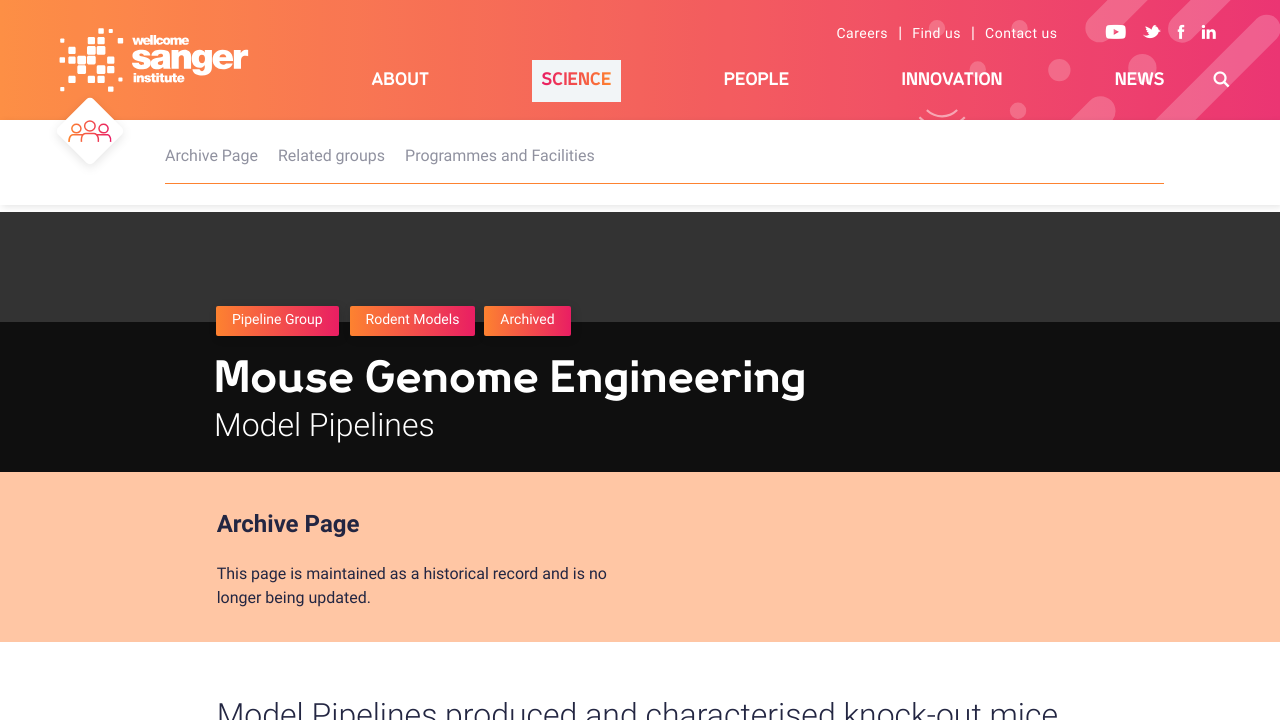Find the bounding box coordinates of the clickable area that will achieve the following instruction: "Subscribe to the newsletter".

None